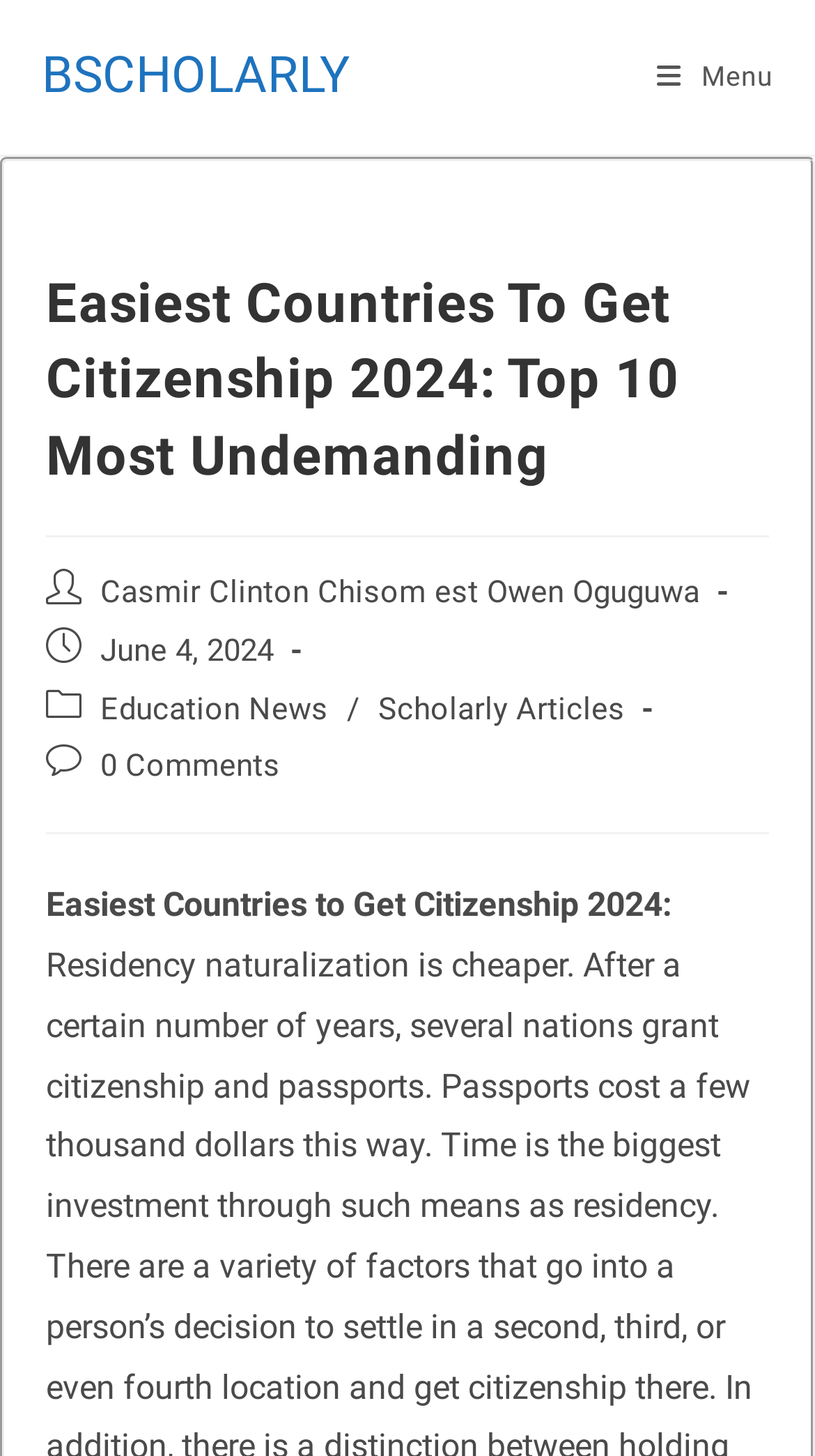What is the category of this post?
Answer the question using a single word or phrase, according to the image.

Education News